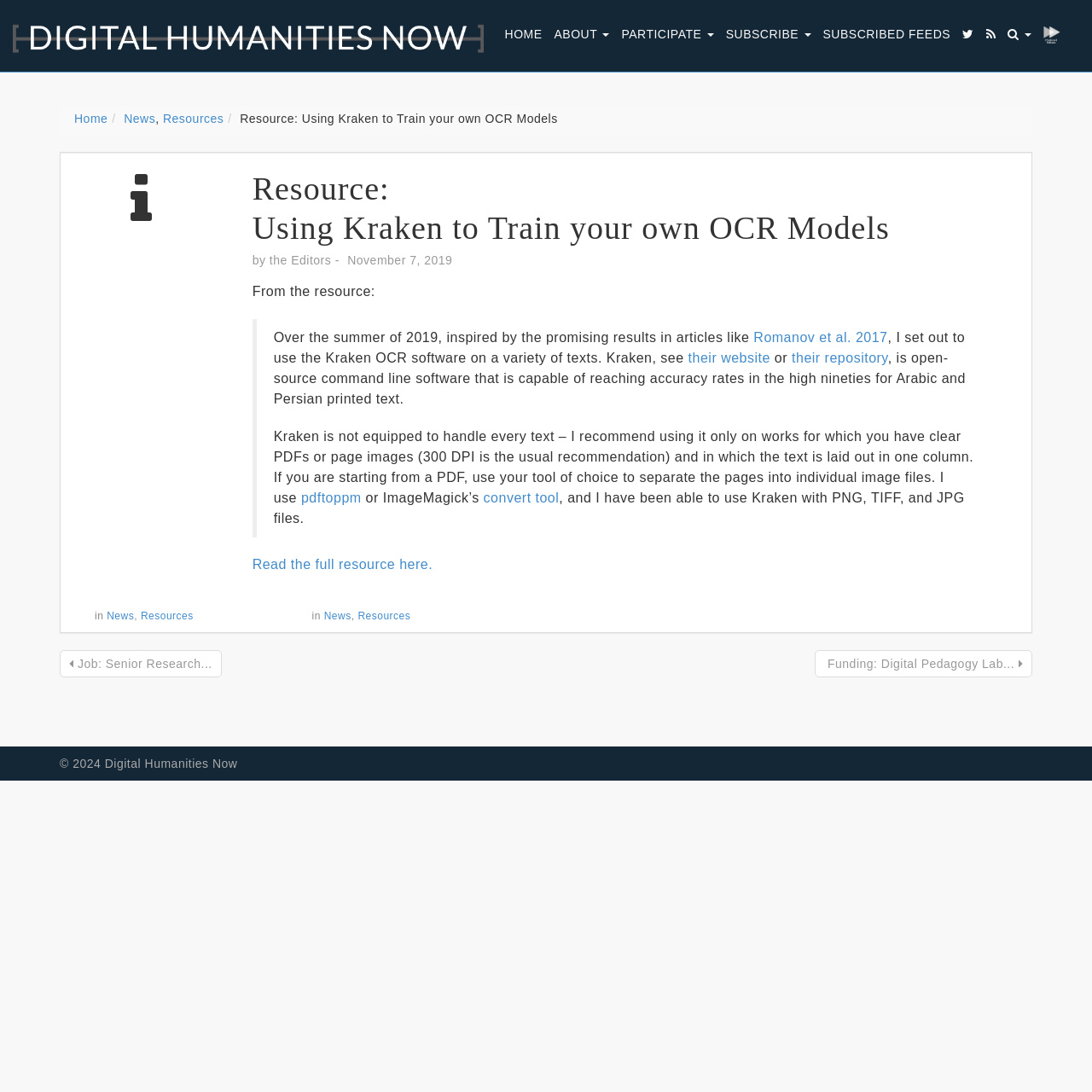From the webpage screenshot, predict the bounding box of the UI element that matches this description: "Read the full resource here.".

[0.231, 0.51, 0.396, 0.524]